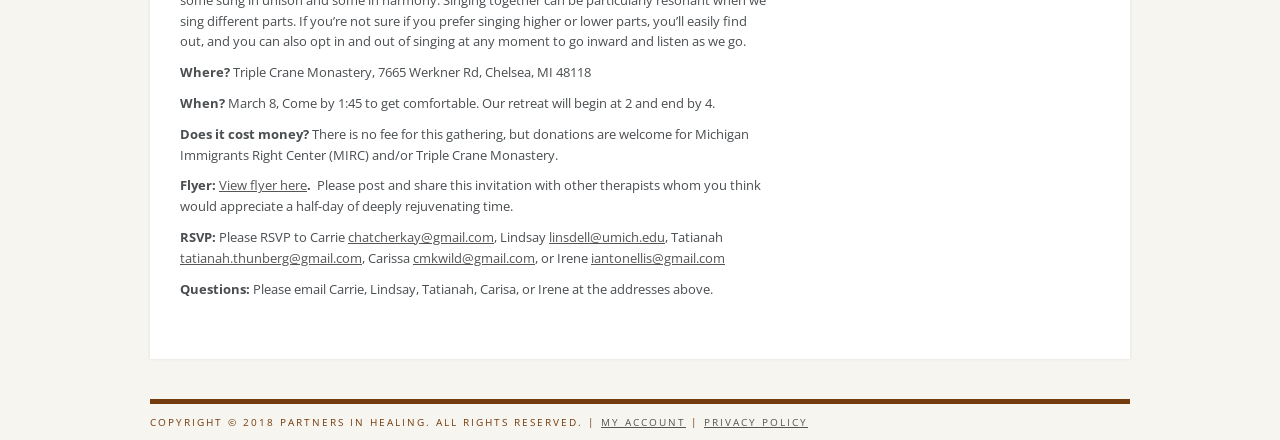Can you find the bounding box coordinates of the area I should click to execute the following instruction: "View flyer"?

[0.171, 0.401, 0.24, 0.442]